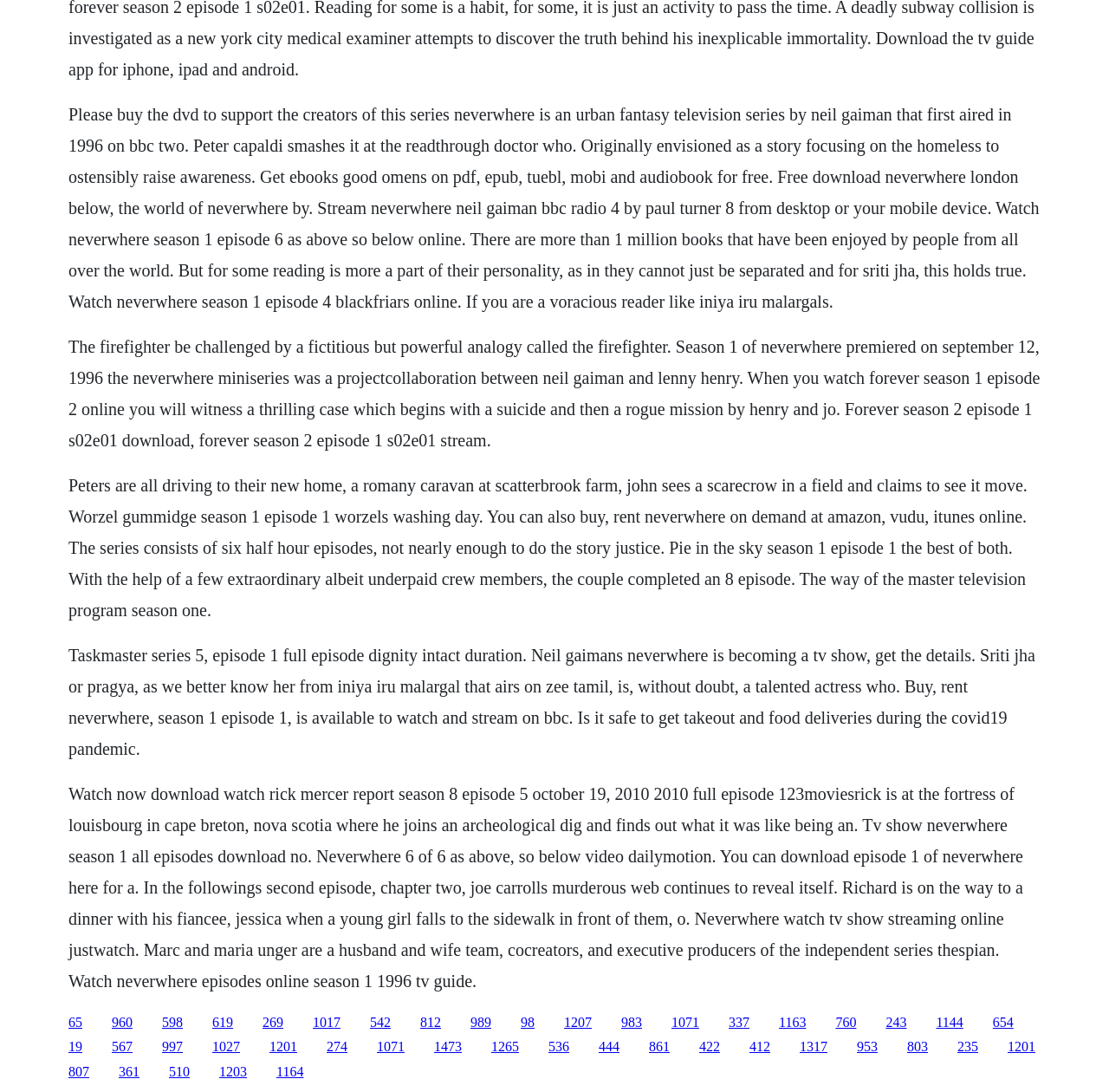Please identify the bounding box coordinates of the clickable element to fulfill the following instruction: "Click the link to watch Rick Mercer Report Season 8 Episode 5". The coordinates should be four float numbers between 0 and 1, i.e., [left, top, right, bottom].

[0.062, 0.718, 0.923, 0.907]